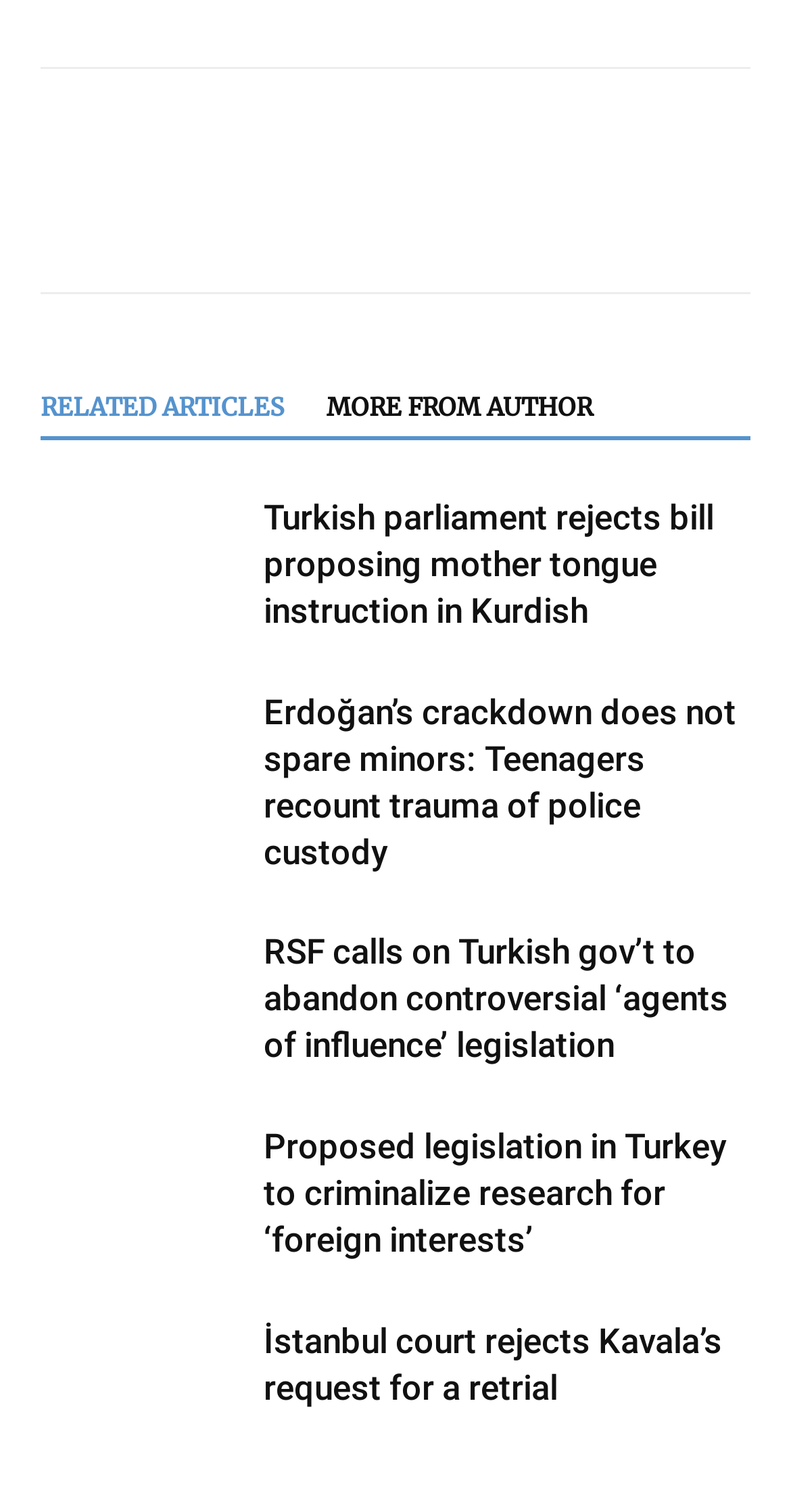Determine the bounding box coordinates of the clickable element to complete this instruction: "View Erdoğan’s crackdown does not spare minors: Teenagers recount trauma of police custody". Provide the coordinates in the format of four float numbers between 0 and 1, [left, top, right, bottom].

[0.051, 0.457, 0.308, 0.549]